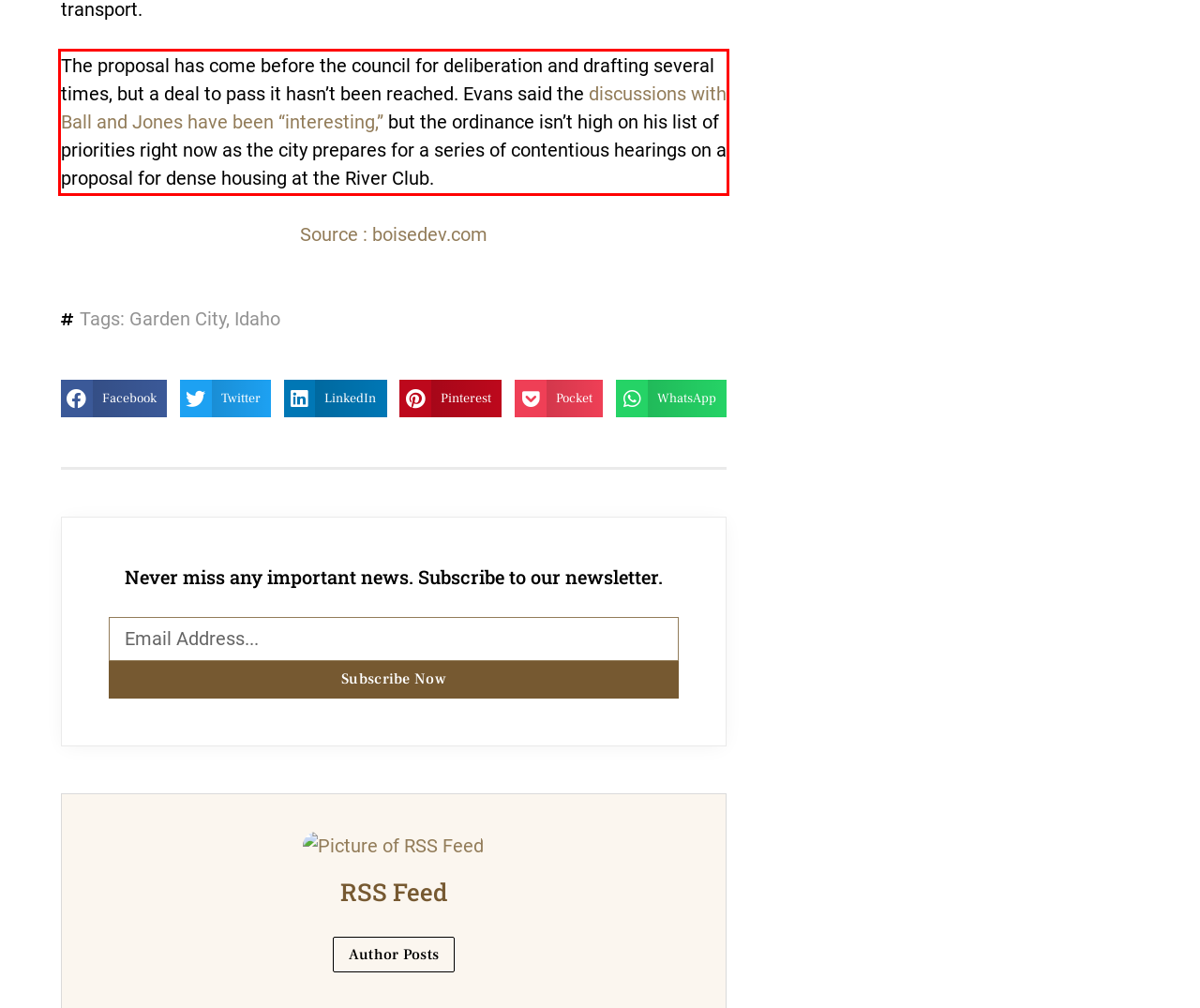Please analyze the provided webpage screenshot and perform OCR to extract the text content from the red rectangle bounding box.

The proposal has come before the council for deliberation and drafting several times, but a deal to pass it hasn’t been reached. Evans said the discussions with Ball and Jones have been “interesting,” but the ordinance isn’t high on his list of priorities right now as the city prepares for a series of contentious hearings on a proposal for dense housing at the River Club.